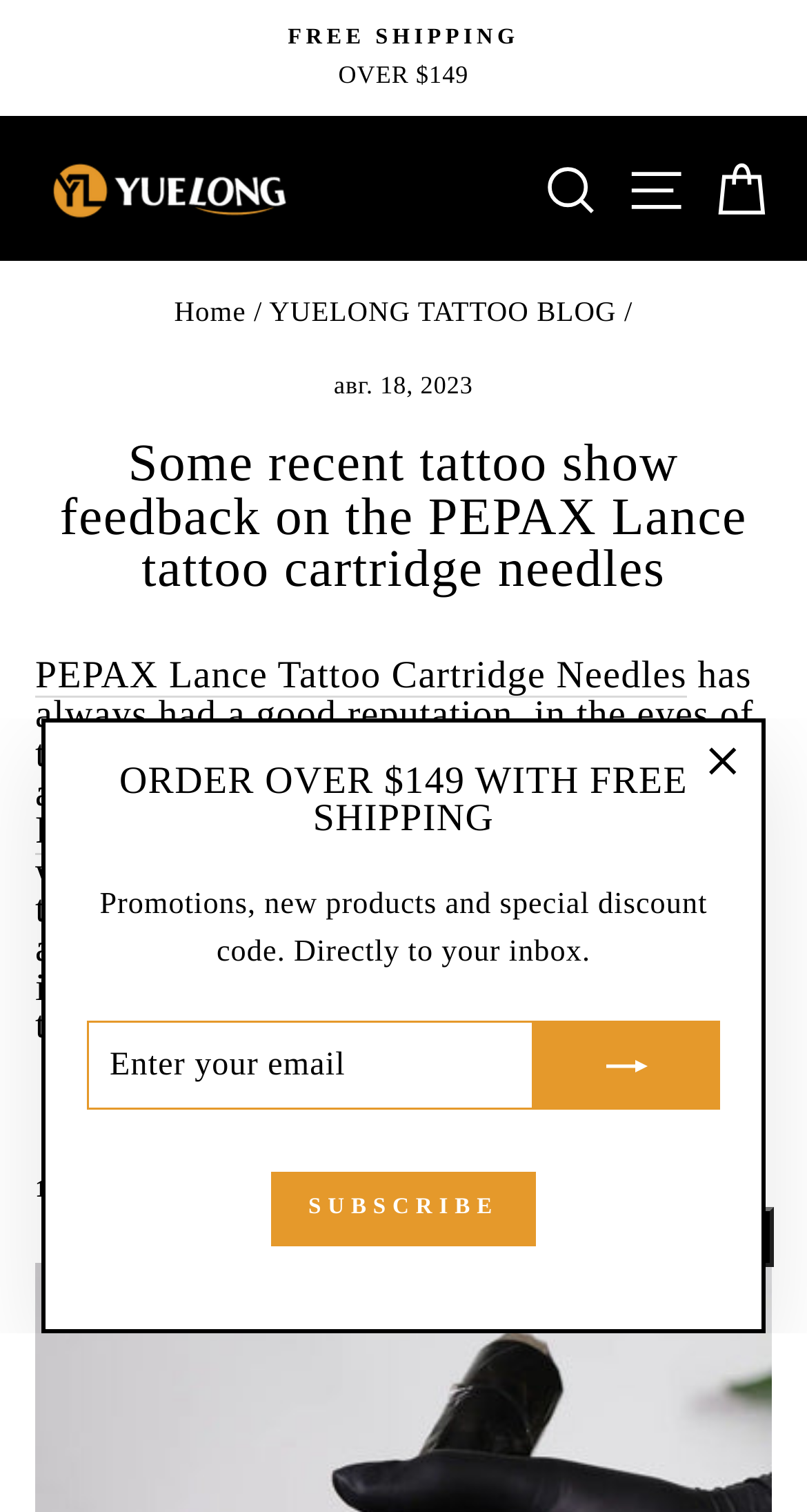Select the bounding box coordinates of the element I need to click to carry out the following instruction: "View cart".

[0.86, 0.095, 0.976, 0.156]